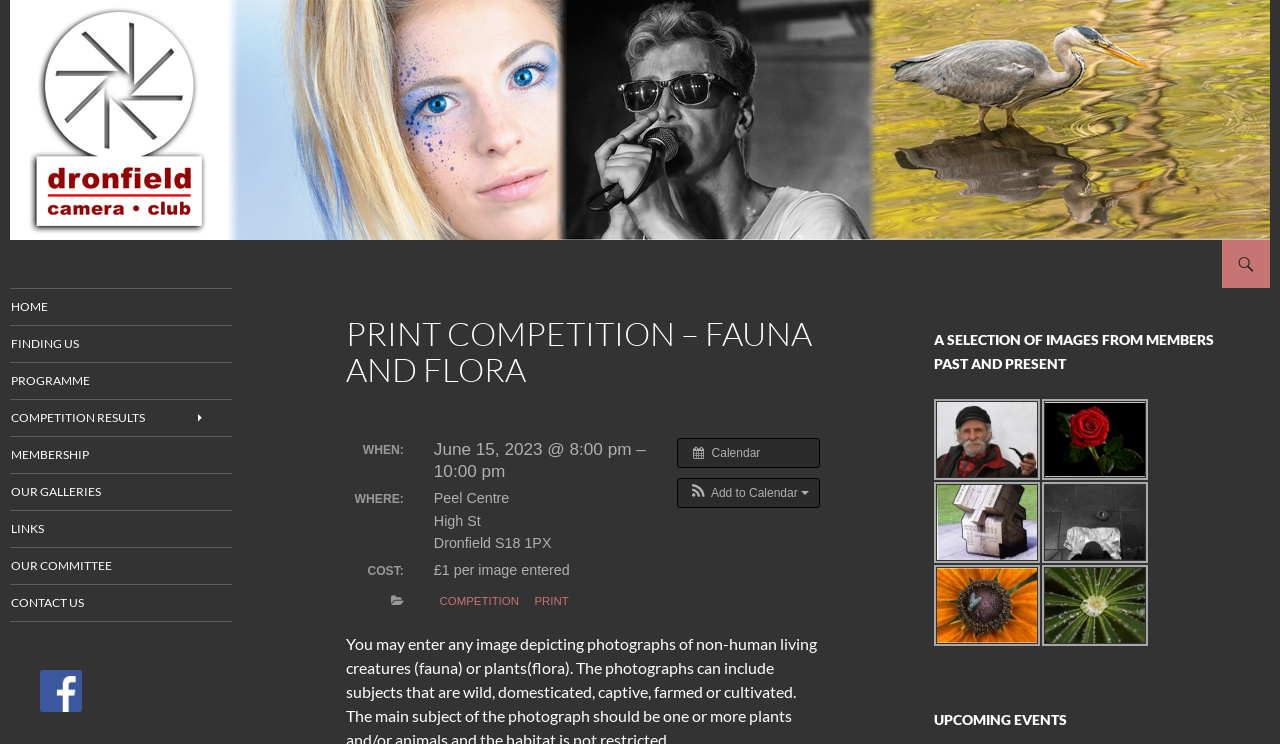Please determine the bounding box coordinates of the section I need to click to accomplish this instruction: "Add to calendar".

[0.53, 0.643, 0.64, 0.681]